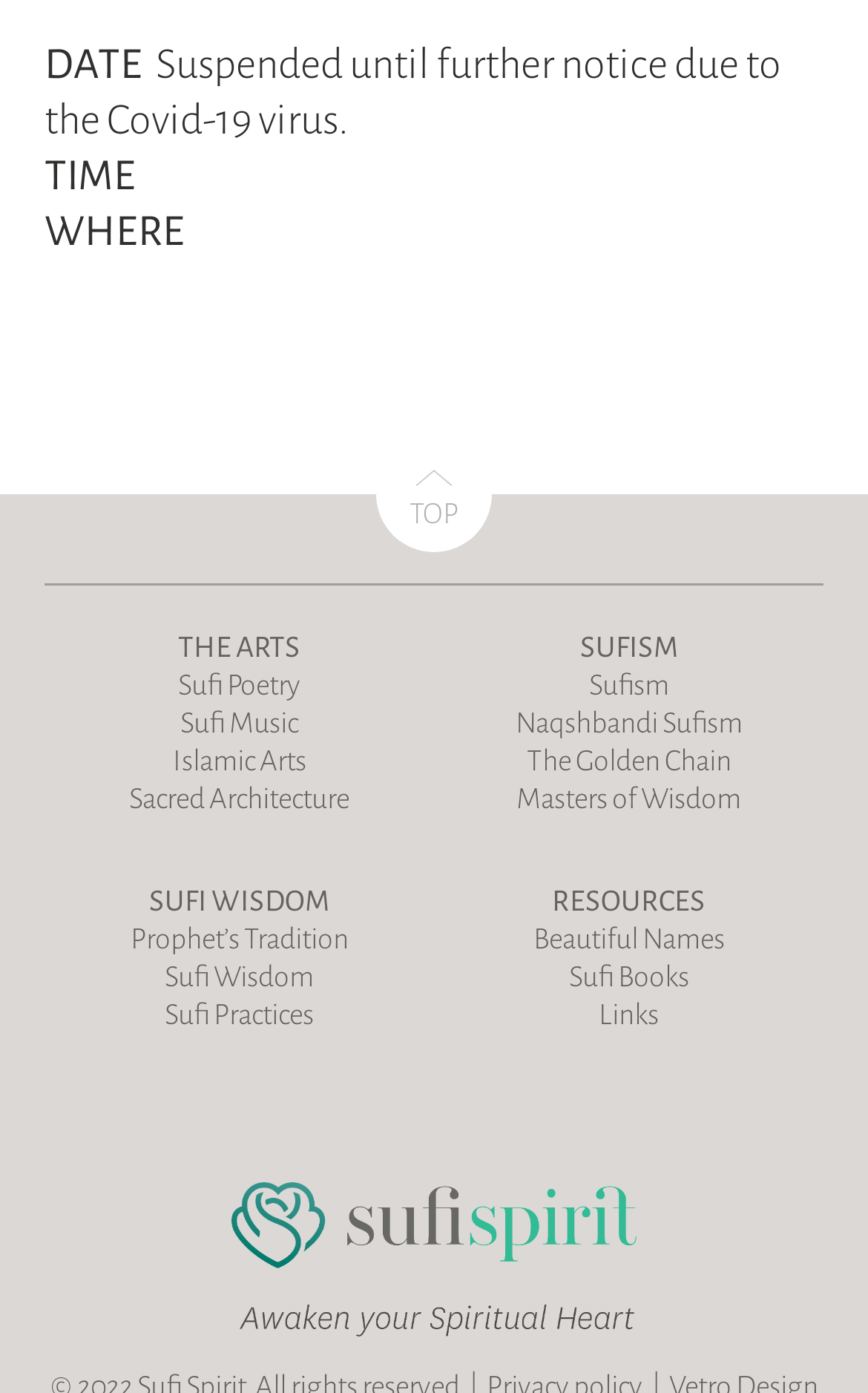Using the provided element description, identify the bounding box coordinates as (top-left x, top-left y, bottom-right x, bottom-right y). Ensure all values are between 0 and 1. Description: Top

[0.433, 0.314, 0.567, 0.397]